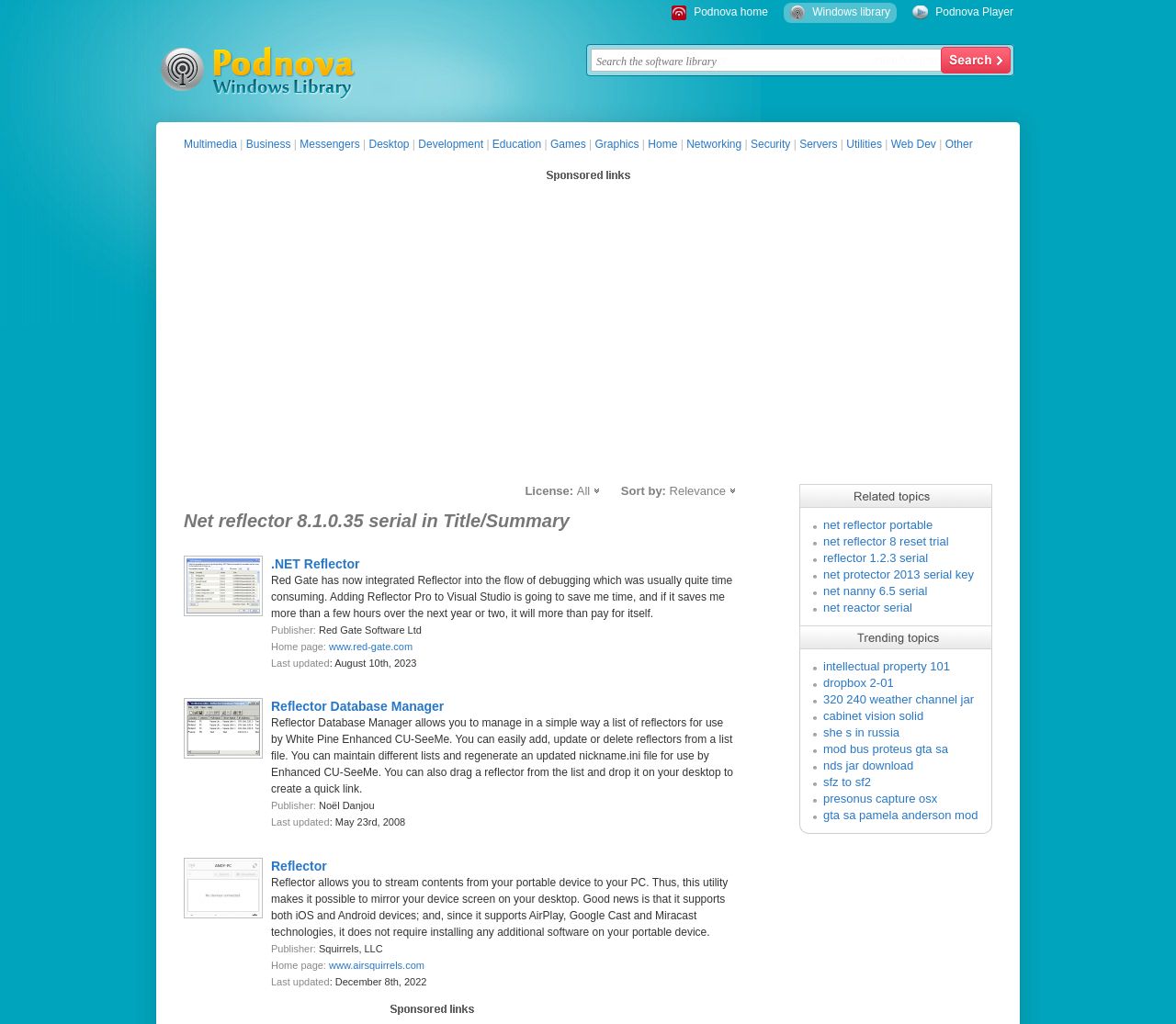Find the bounding box coordinates of the clickable area that will achieve the following instruction: "Click on .NET Reflector".

[0.23, 0.543, 0.306, 0.557]